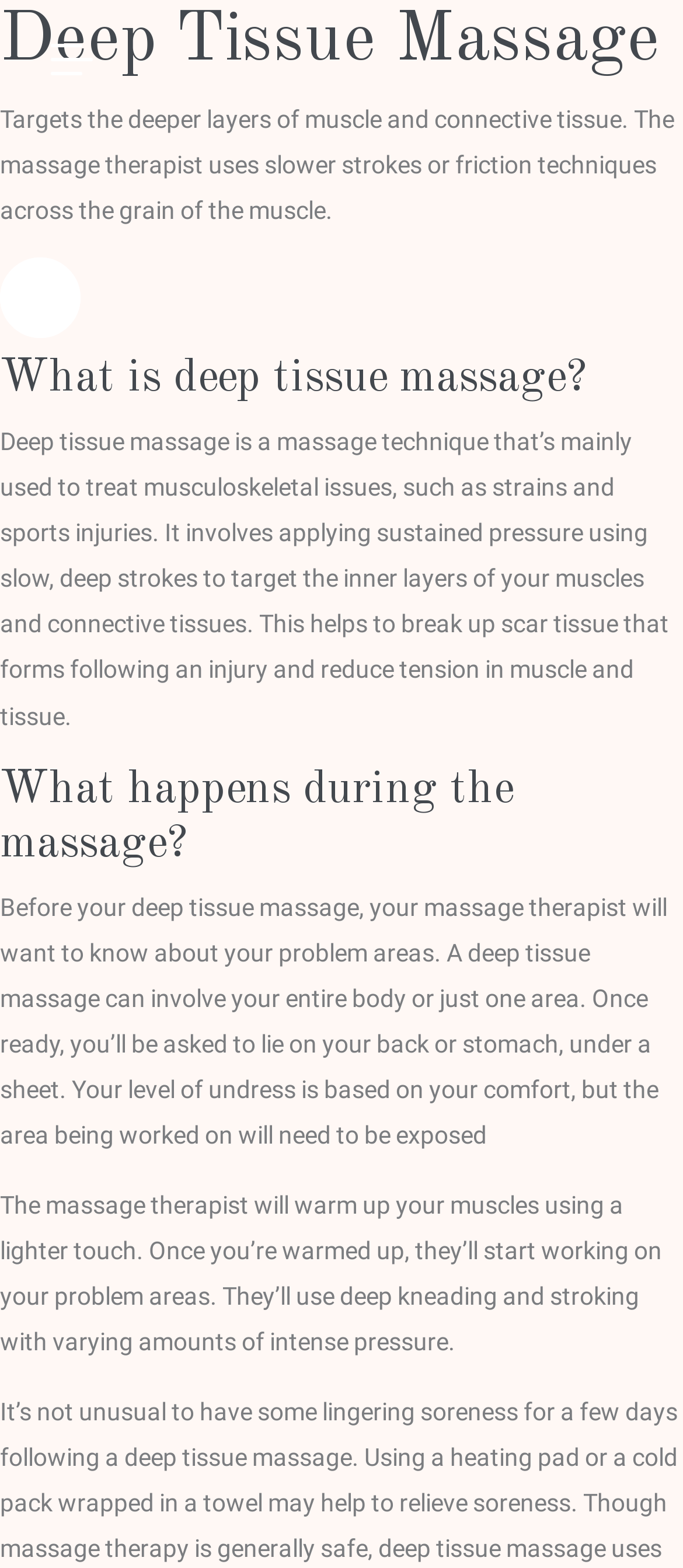Extract the bounding box coordinates for the described element: "January 2024". The coordinates should be represented as four float numbers between 0 and 1: [left, top, right, bottom].

None